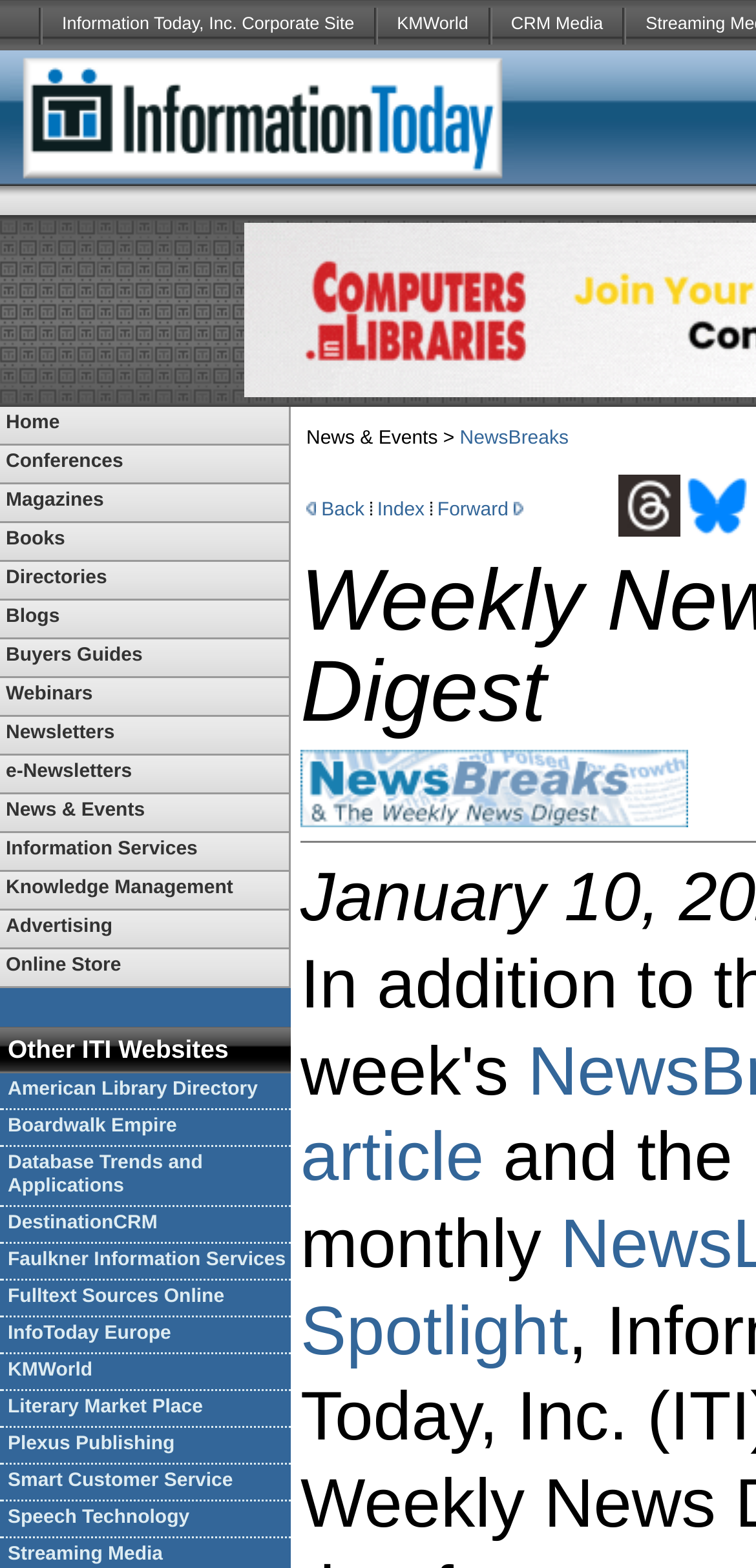Please determine the bounding box coordinates of the element's region to click for the following instruction: "Click on KMWorld".

[0.499, 0.0, 0.645, 0.032]